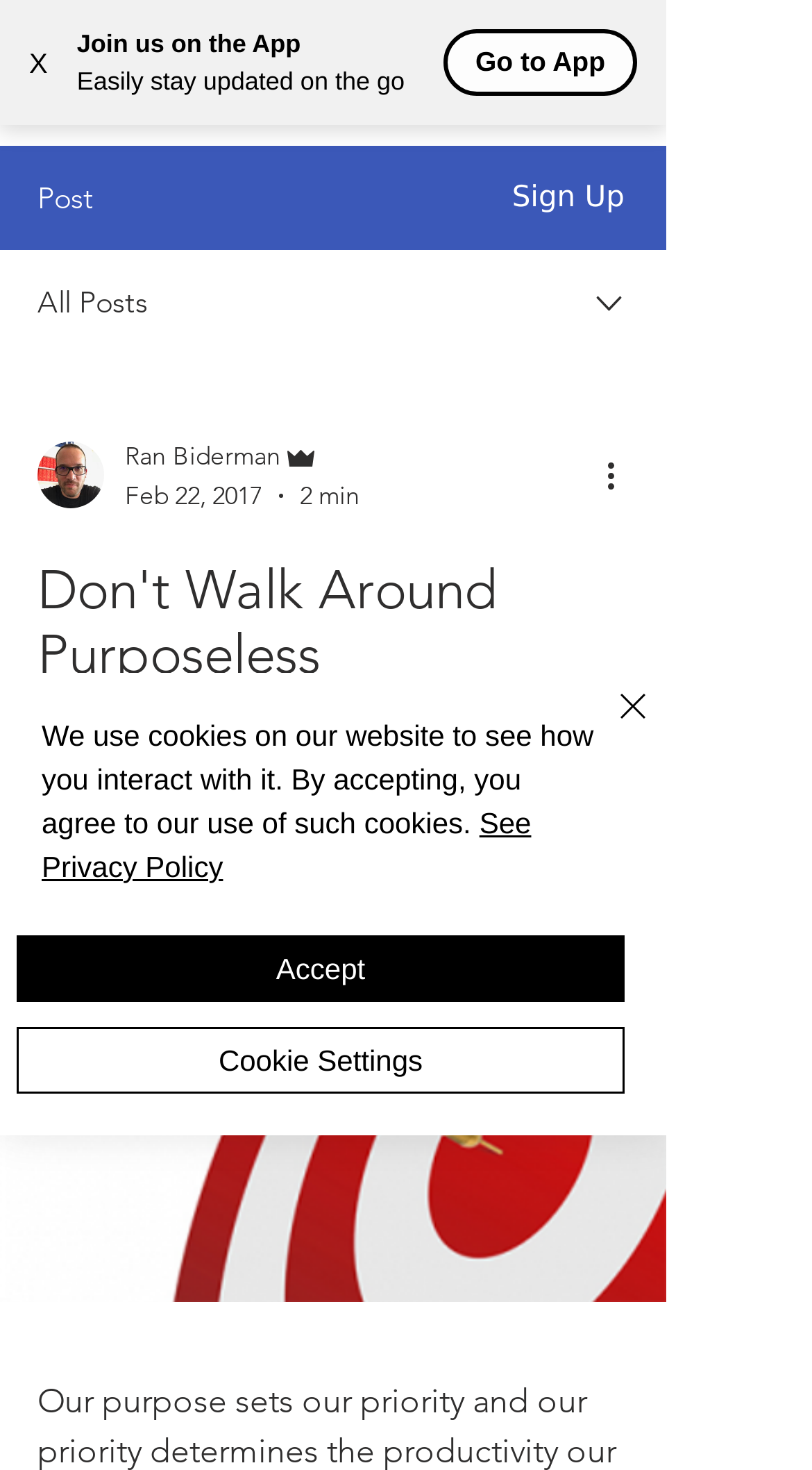What is the name of the writer of the post?
Look at the image and respond with a one-word or short phrase answer.

Ran Biderman